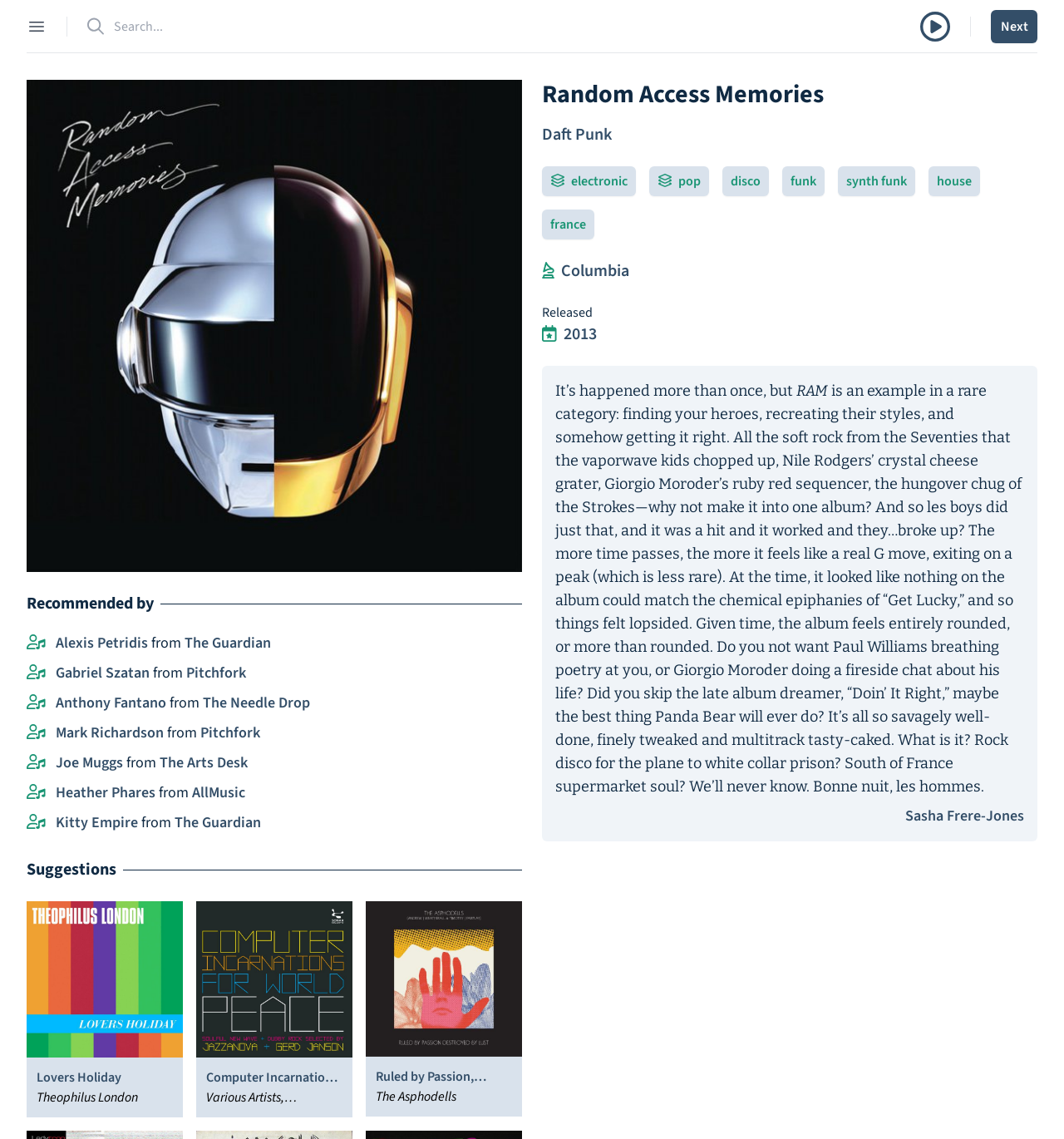Please give a concise answer to this question using a single word or phrase: 
How many genres are mentioned in the filters?

6